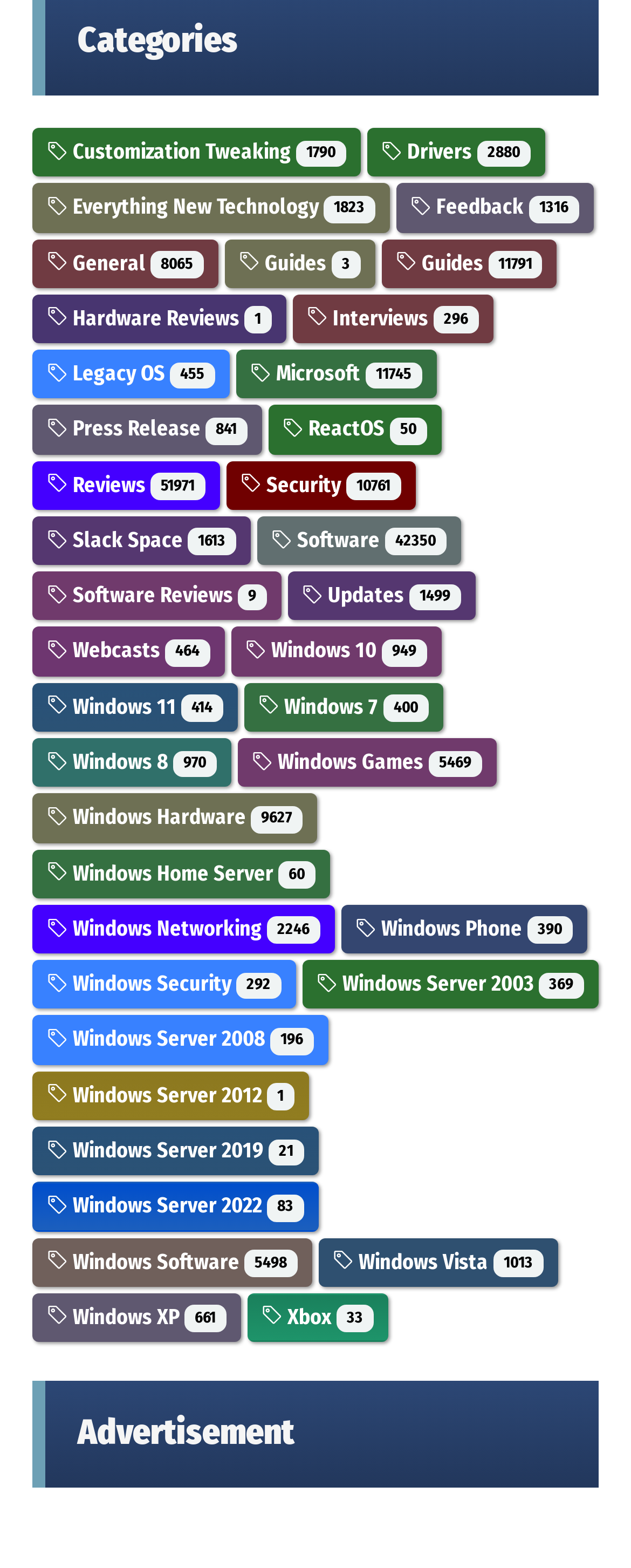Determine the bounding box coordinates of the region that needs to be clicked to achieve the task: "Click on Customization Tweaking".

[0.074, 0.089, 0.548, 0.104]